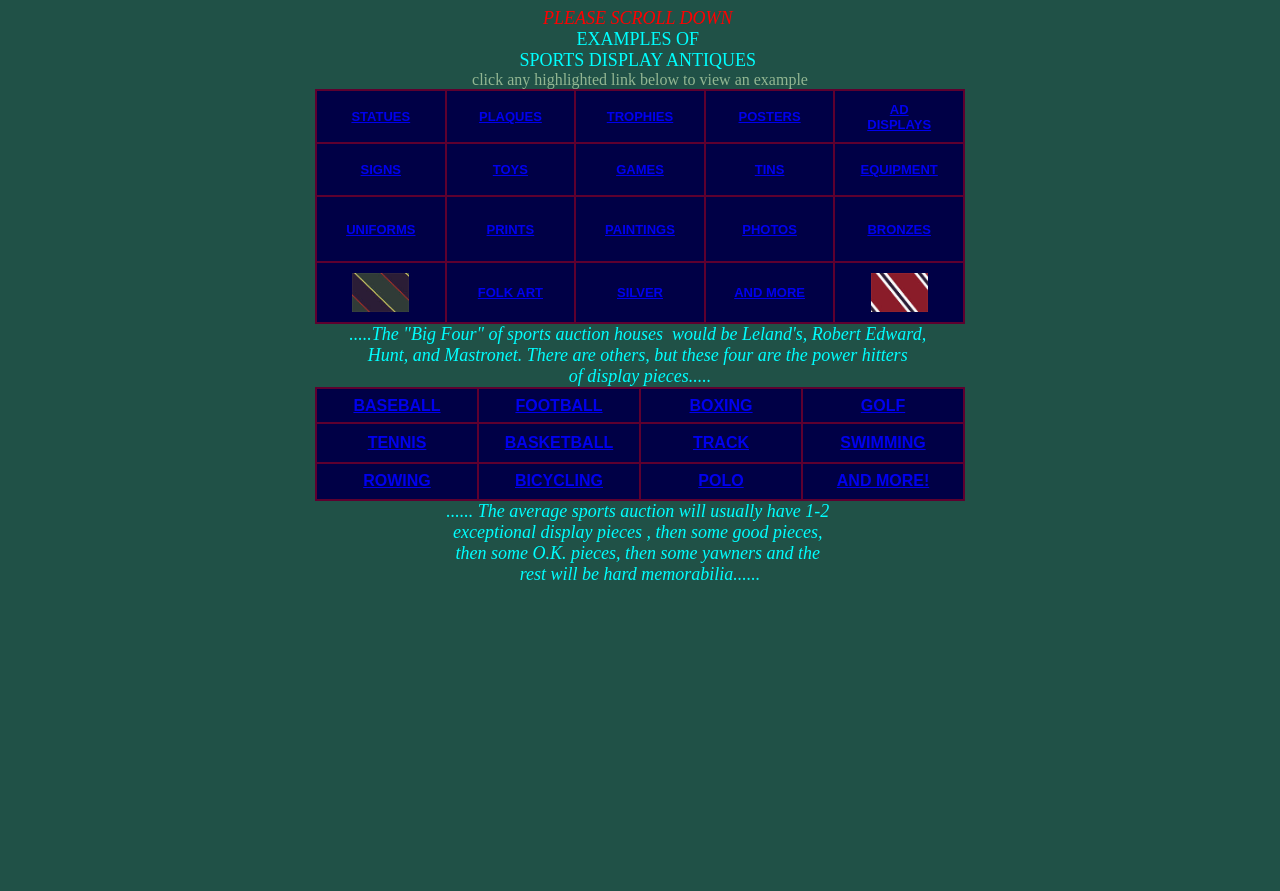Please find the bounding box coordinates of the section that needs to be clicked to achieve this instruction: "click FOOTBALL".

[0.403, 0.445, 0.471, 0.464]